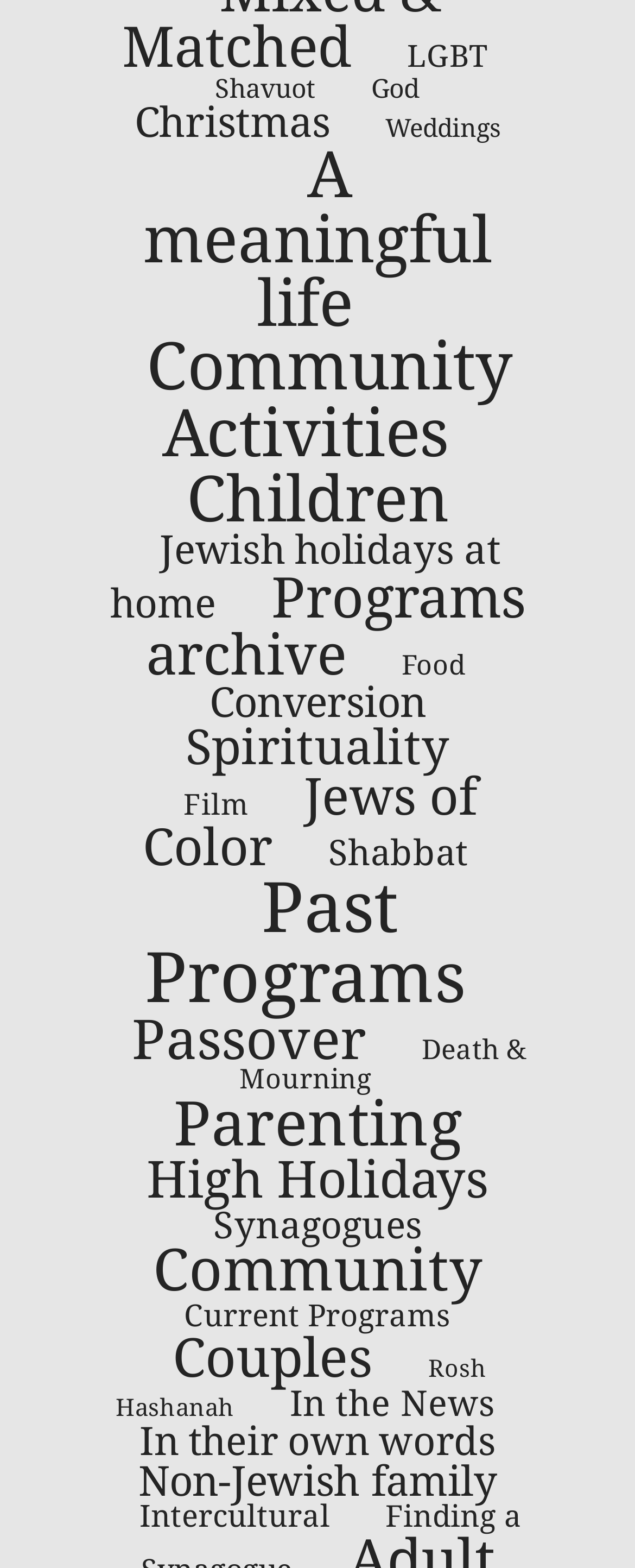Pinpoint the bounding box coordinates of the element you need to click to execute the following instruction: "Discover programs for Children". The bounding box should be represented by four float numbers between 0 and 1, in the format [left, top, right, bottom].

[0.294, 0.295, 0.706, 0.342]